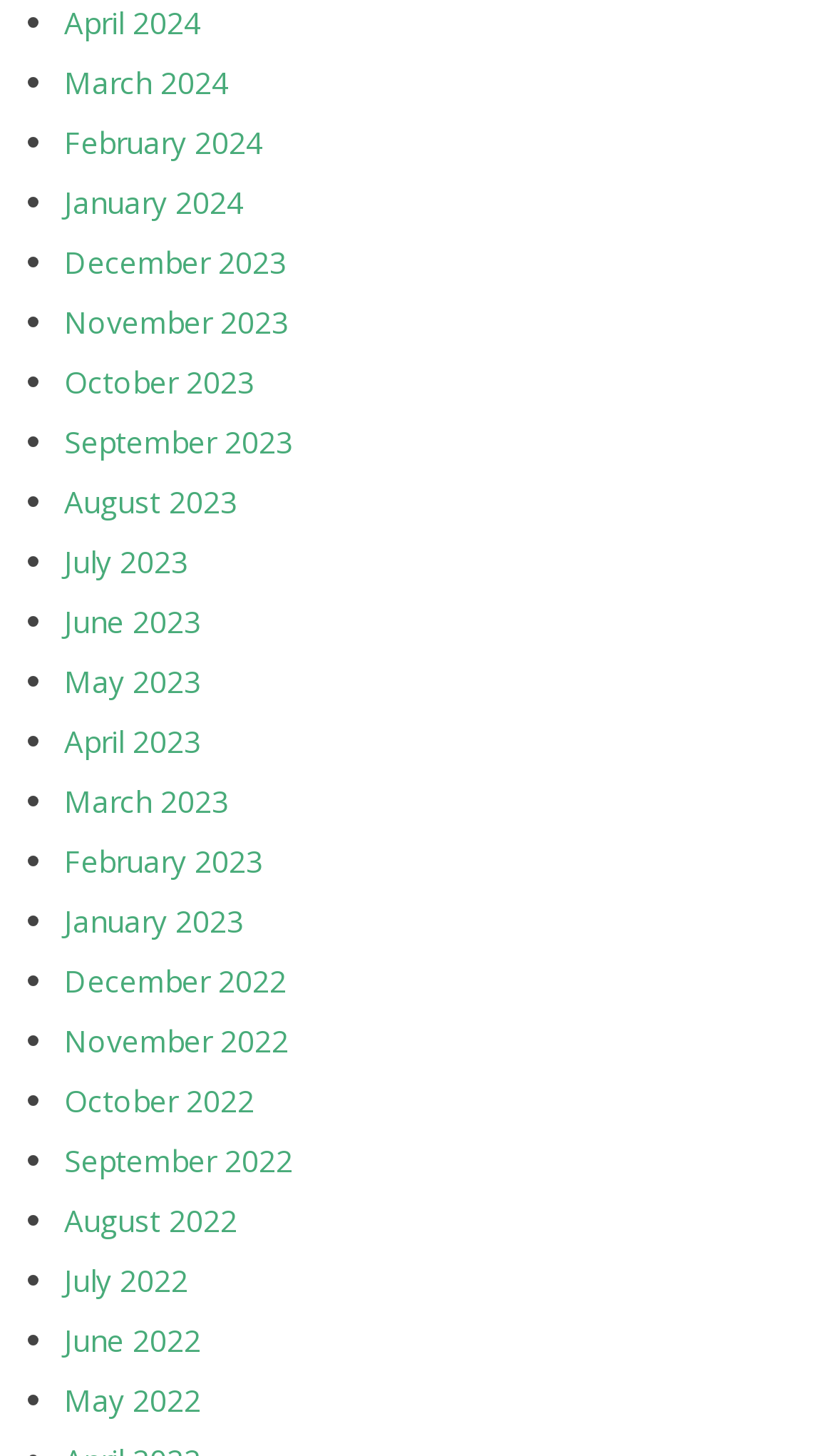Specify the bounding box coordinates of the area that needs to be clicked to achieve the following instruction: "go to about ELAC".

None